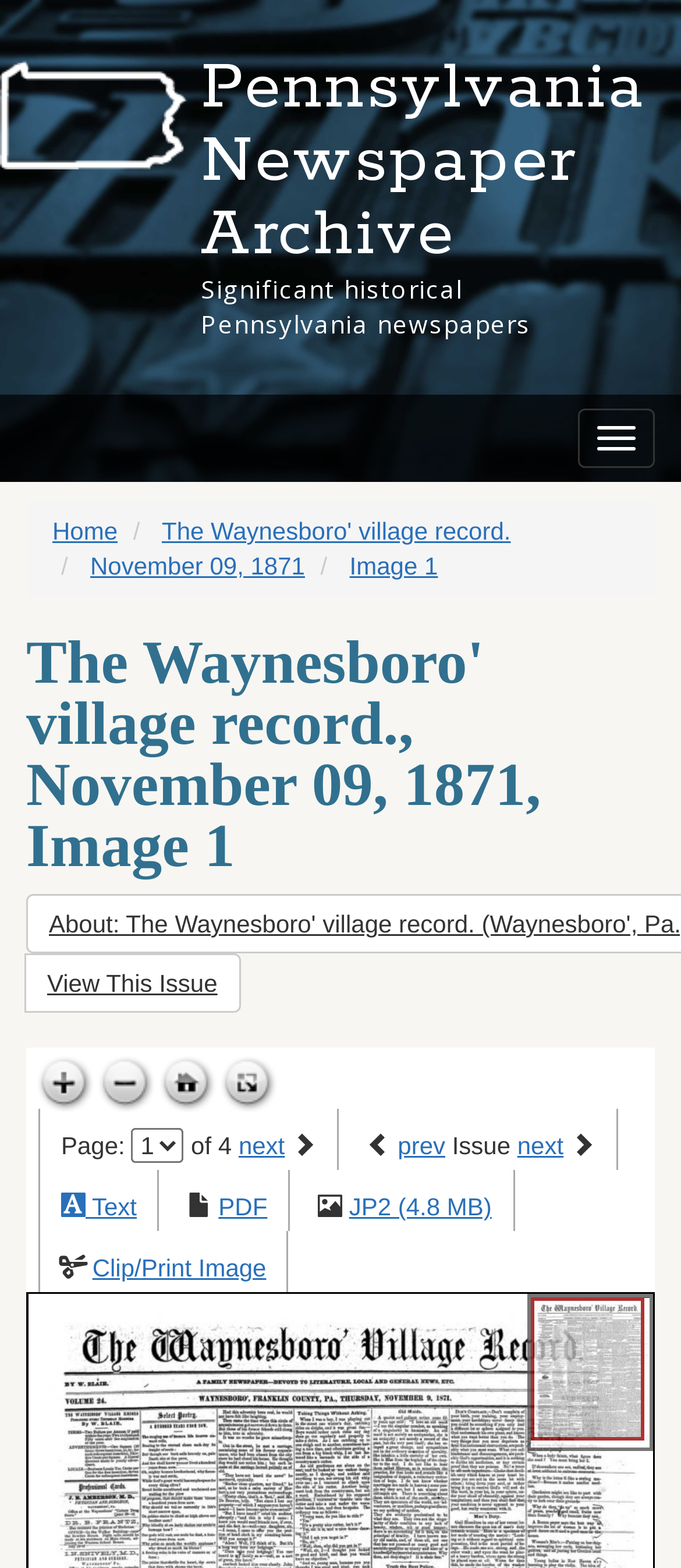How many pages are in this issue?
Refer to the screenshot and answer in one word or phrase.

4